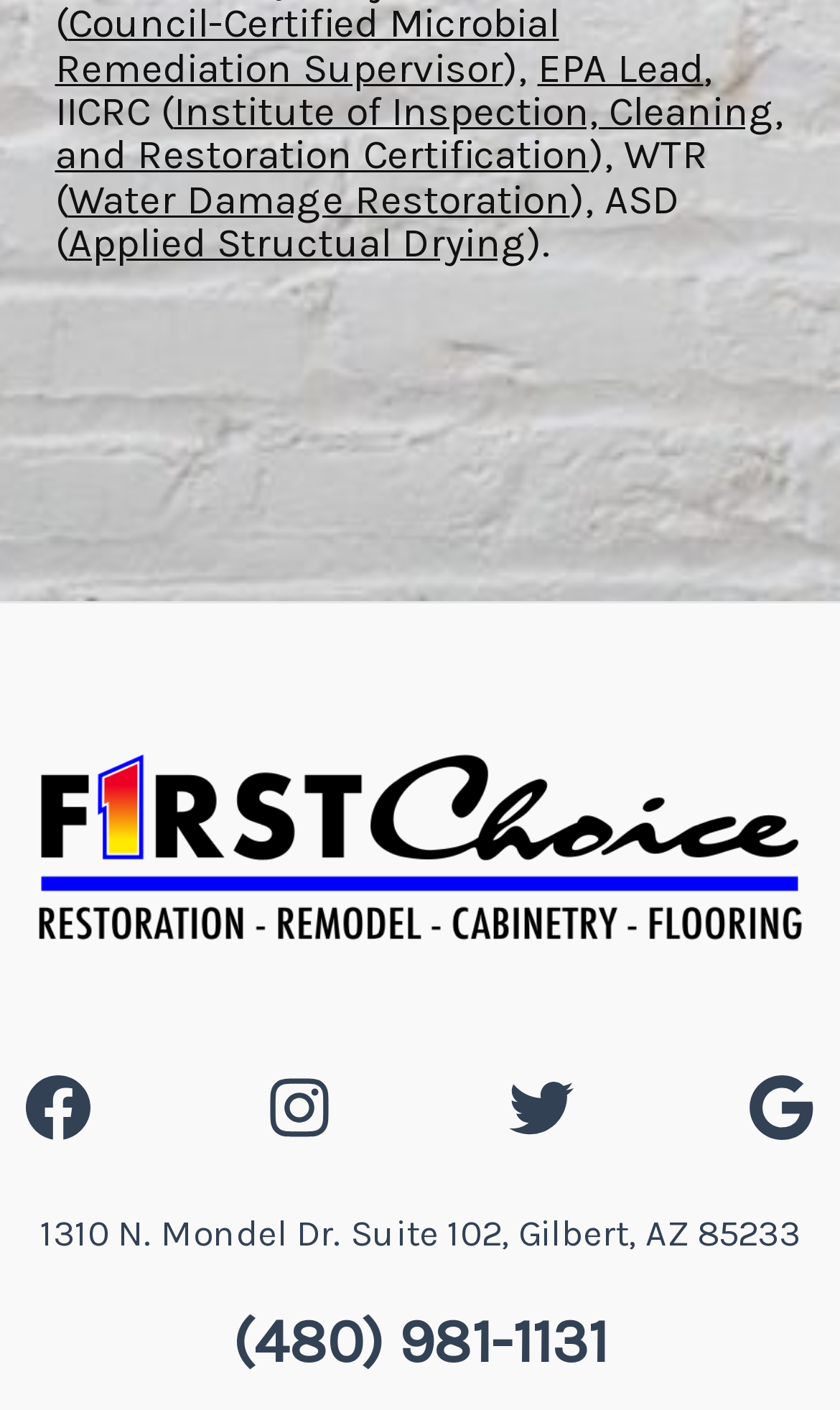Please study the image and answer the question comprehensively:
What is the address of the company?

The address of the company is mentioned in the footer section of the webpage, which is '1310 N. Mondel Dr. Suite 102, Gilbert, AZ 85233'.